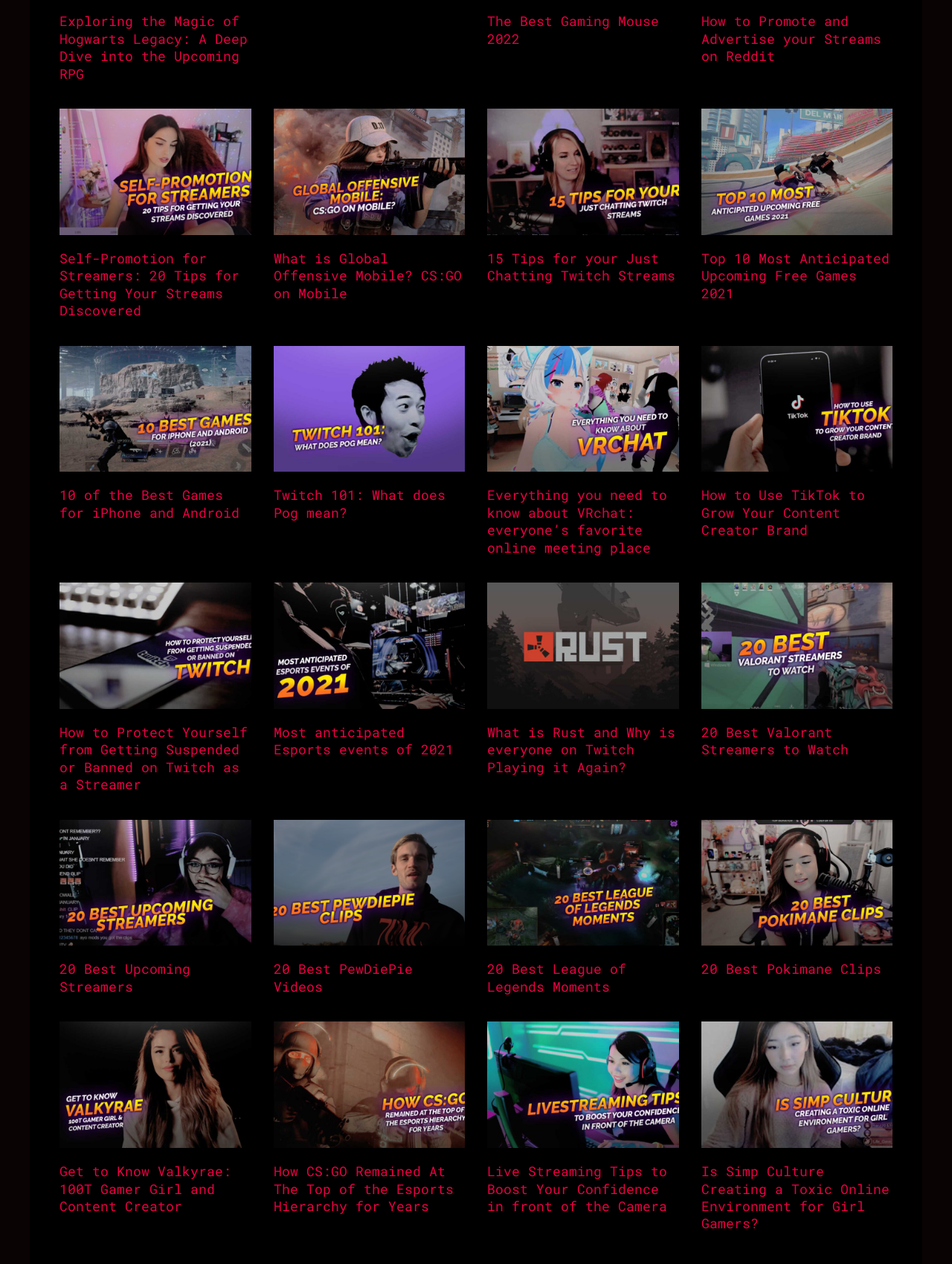Determine the bounding box coordinates (top-left x, top-left y, bottom-right x, bottom-right y) of the UI element described in the following text: parent_node: 20 Best PewDiePie Videos

[0.287, 0.648, 0.488, 0.748]